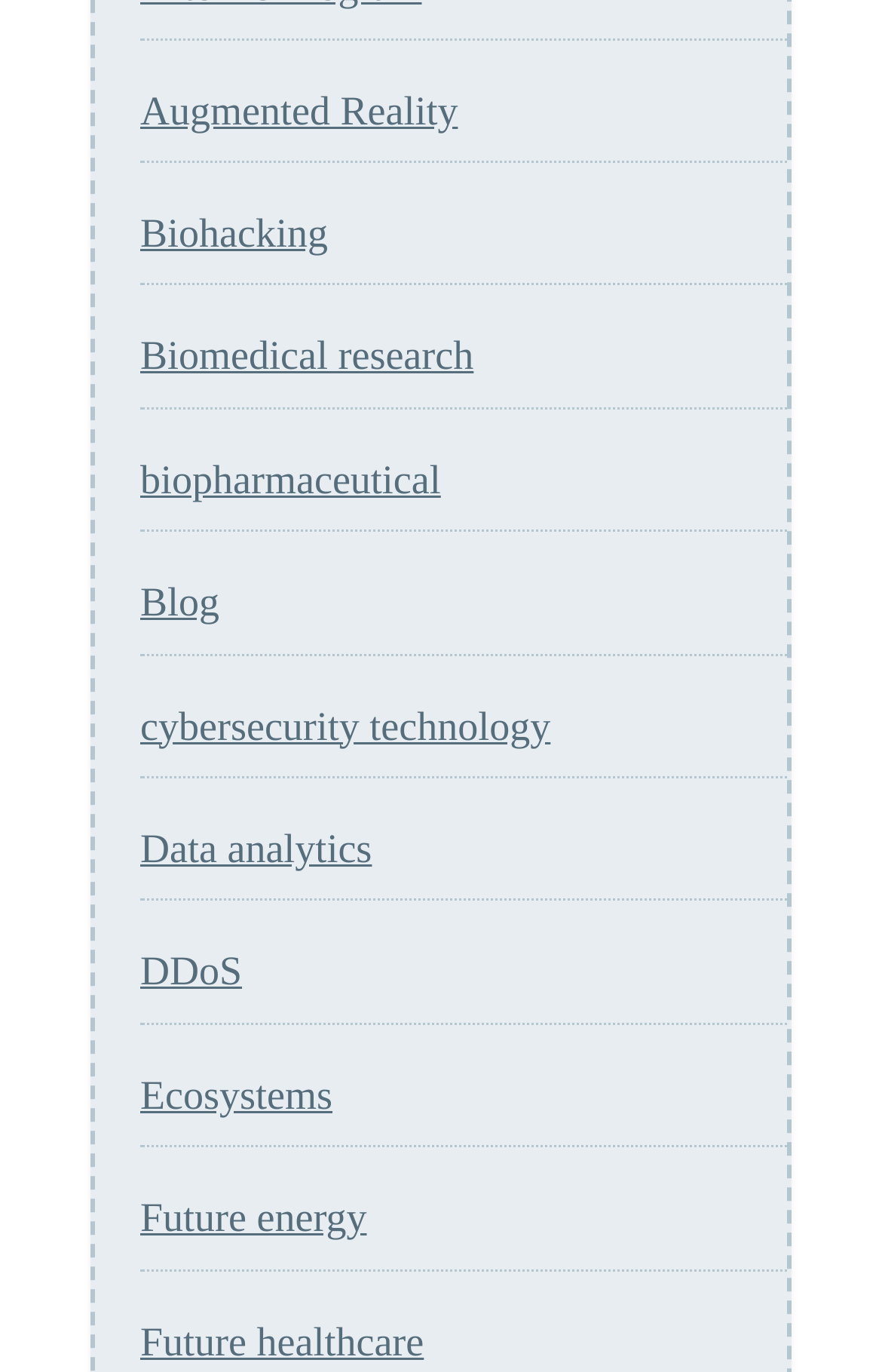Please identify the bounding box coordinates of the clickable area that will allow you to execute the instruction: "Read about Biomedical research".

[0.159, 0.243, 0.537, 0.276]